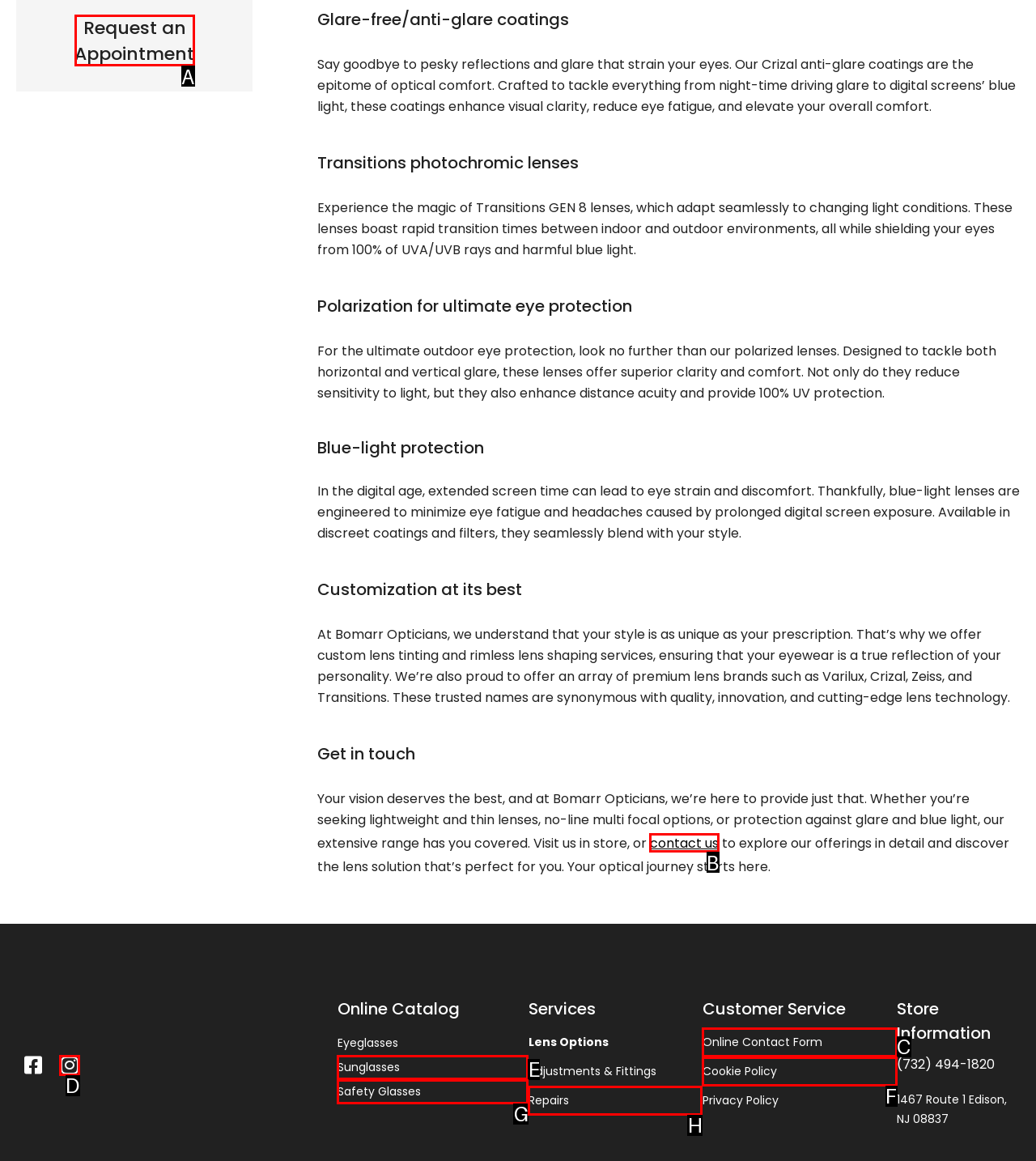Tell me which one HTML element you should click to complete the following task: Contact us
Answer with the option's letter from the given choices directly.

B